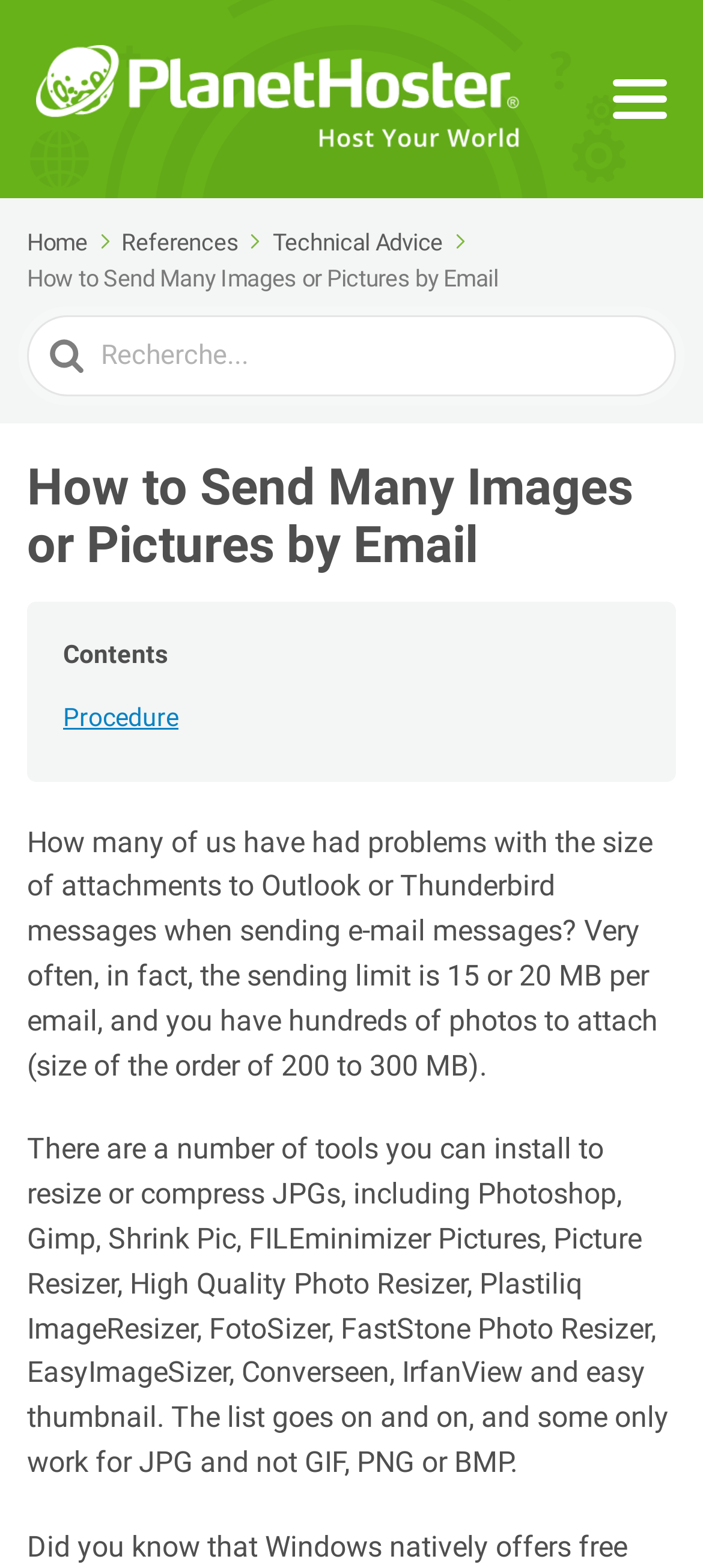What is the topic of the webpage?
Please provide an in-depth and detailed response to the question.

The topic of the webpage is how to send many images or pictures by email, as indicated by the title and the content of the webpage.